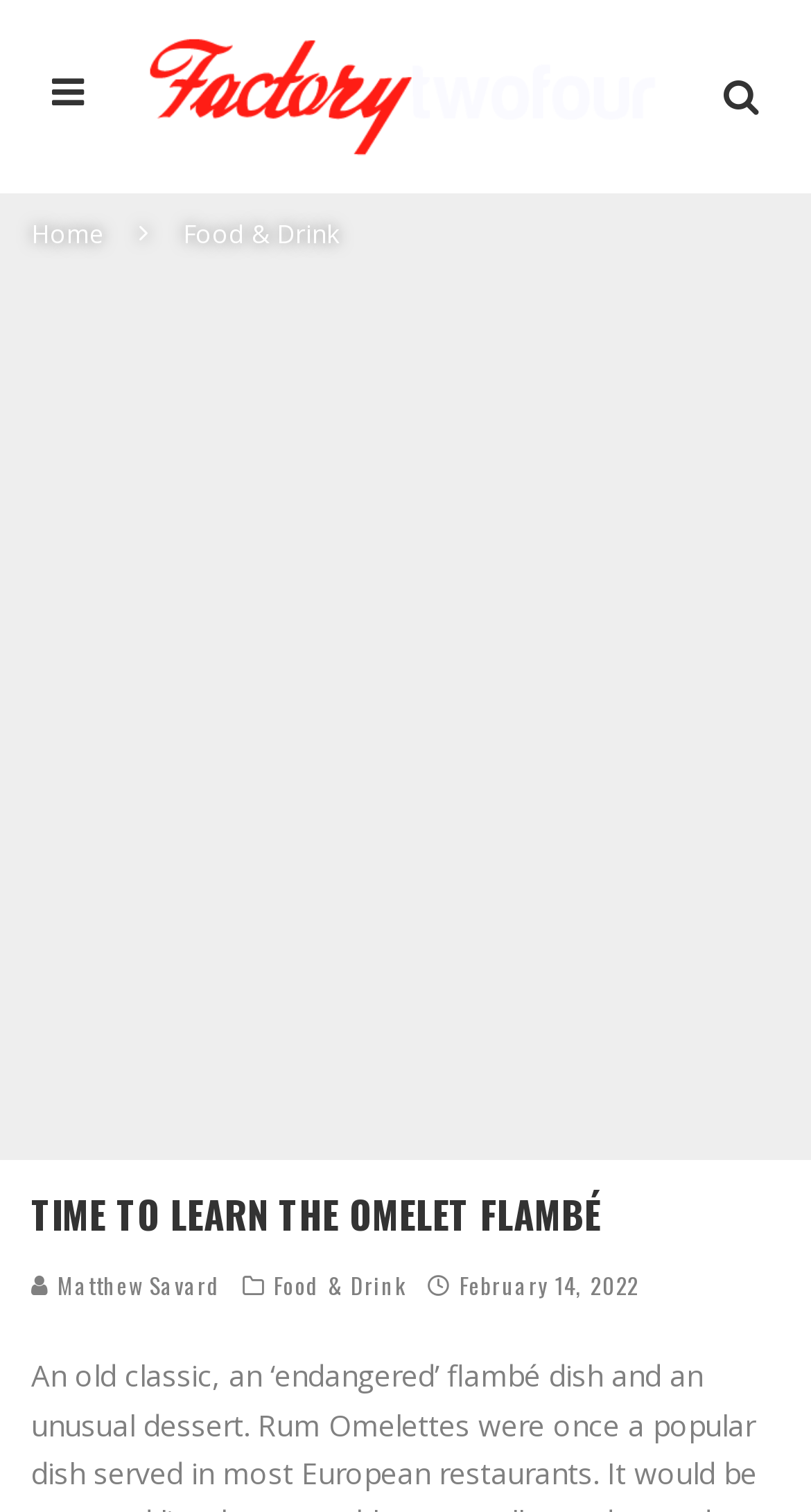Predict the bounding box coordinates for the UI element described as: "Food & Drink". The coordinates should be four float numbers between 0 and 1, presented as [left, top, right, bottom].

[0.338, 0.84, 0.501, 0.86]